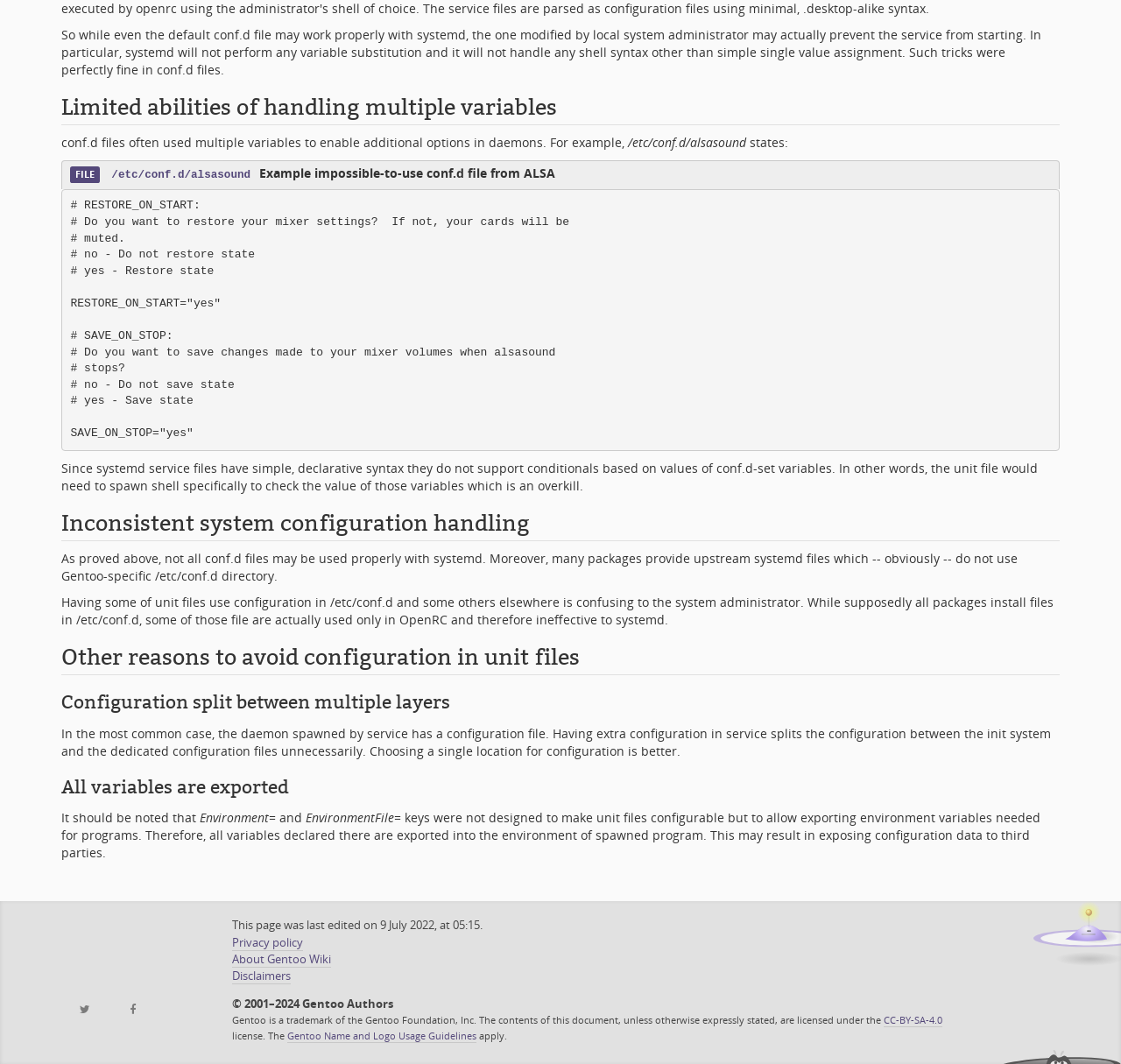Please find the bounding box for the following UI element description. Provide the coordinates in (top-left x, top-left y, bottom-right x, bottom-right y) format, with values between 0 and 1: Disclaimers

[0.207, 0.908, 0.259, 0.923]